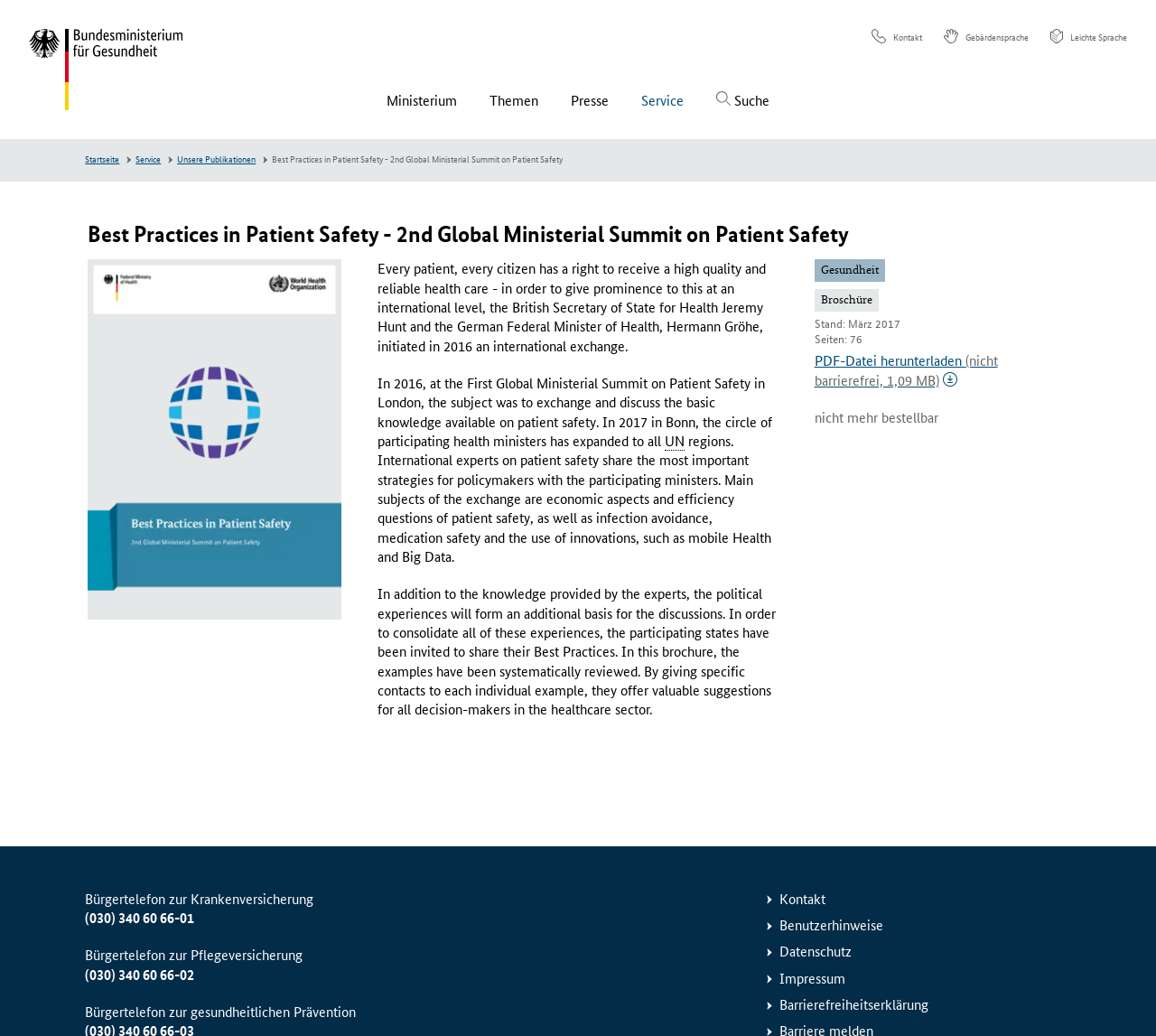Show me the bounding box coordinates of the clickable region to achieve the task as per the instruction: "Call the Bürgertelefon zur Krankenversicherung".

[0.074, 0.878, 0.168, 0.894]